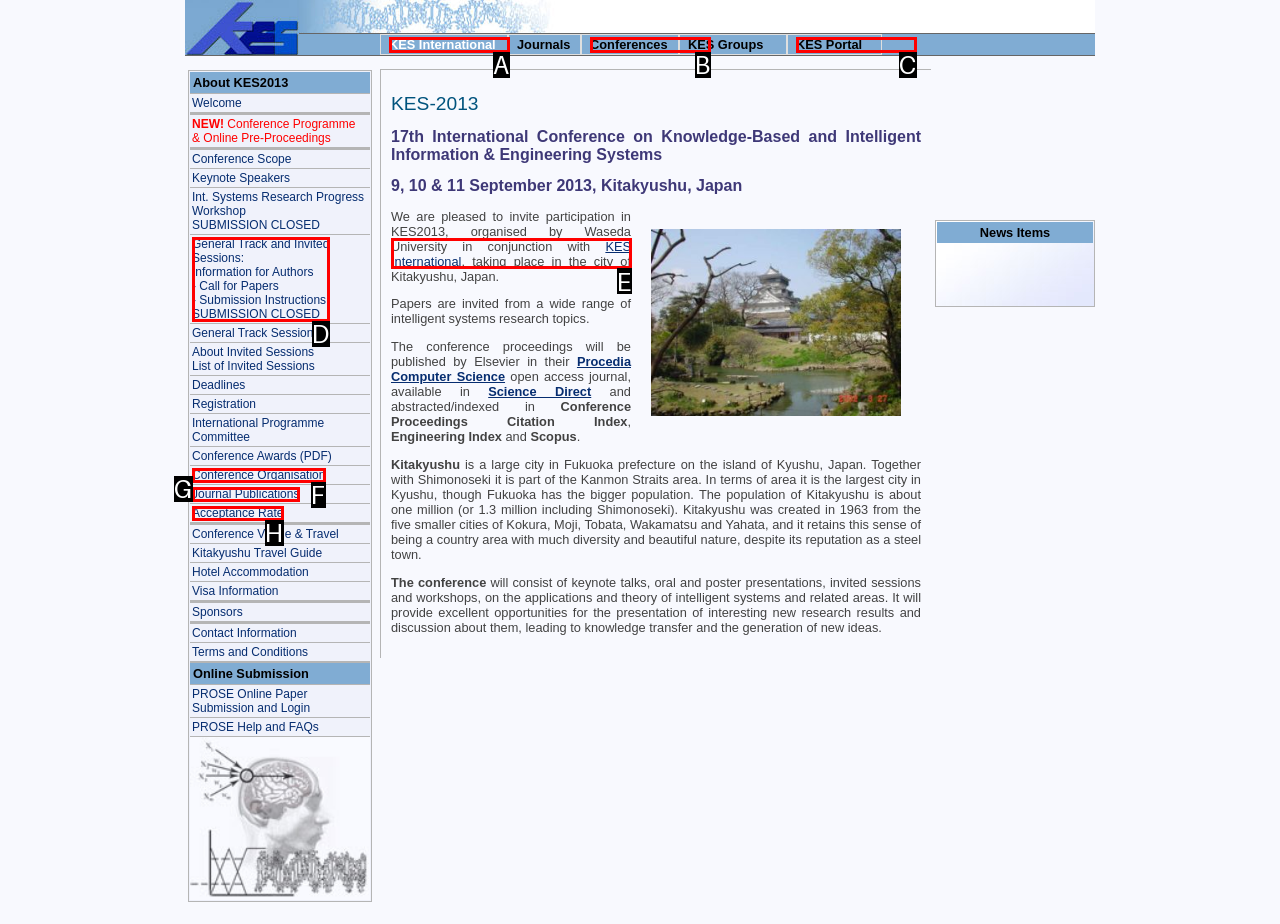Point out the option that best suits the description: KES International
Indicate your answer with the letter of the selected choice.

A